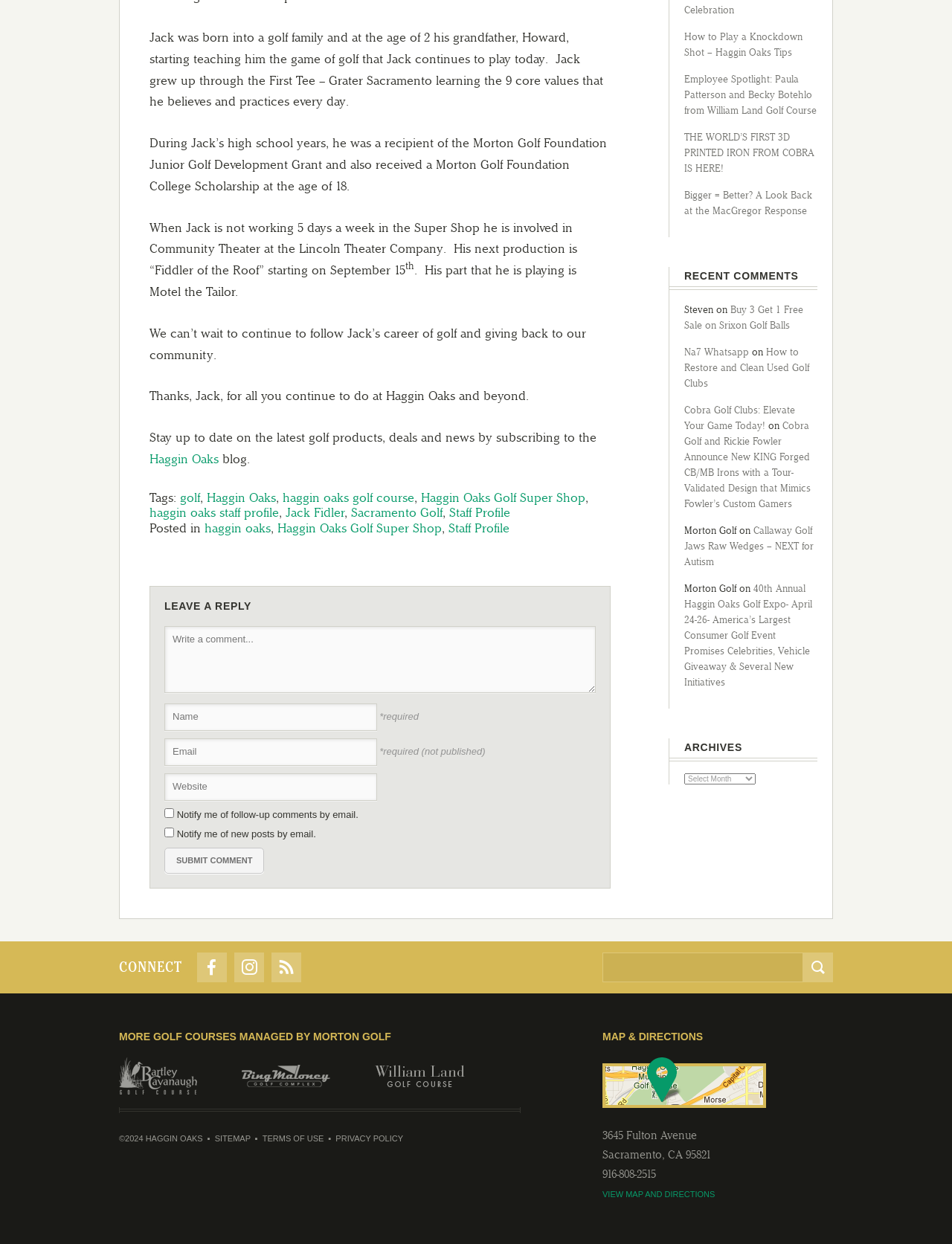What is the name of the golf course where Jack works?
Give a thorough and detailed response to the question.

The text mentions 'Haggin Oaks' multiple times, and it is clear that Jack works at this golf course, as he is involved in the Super Shop and is a staff member.